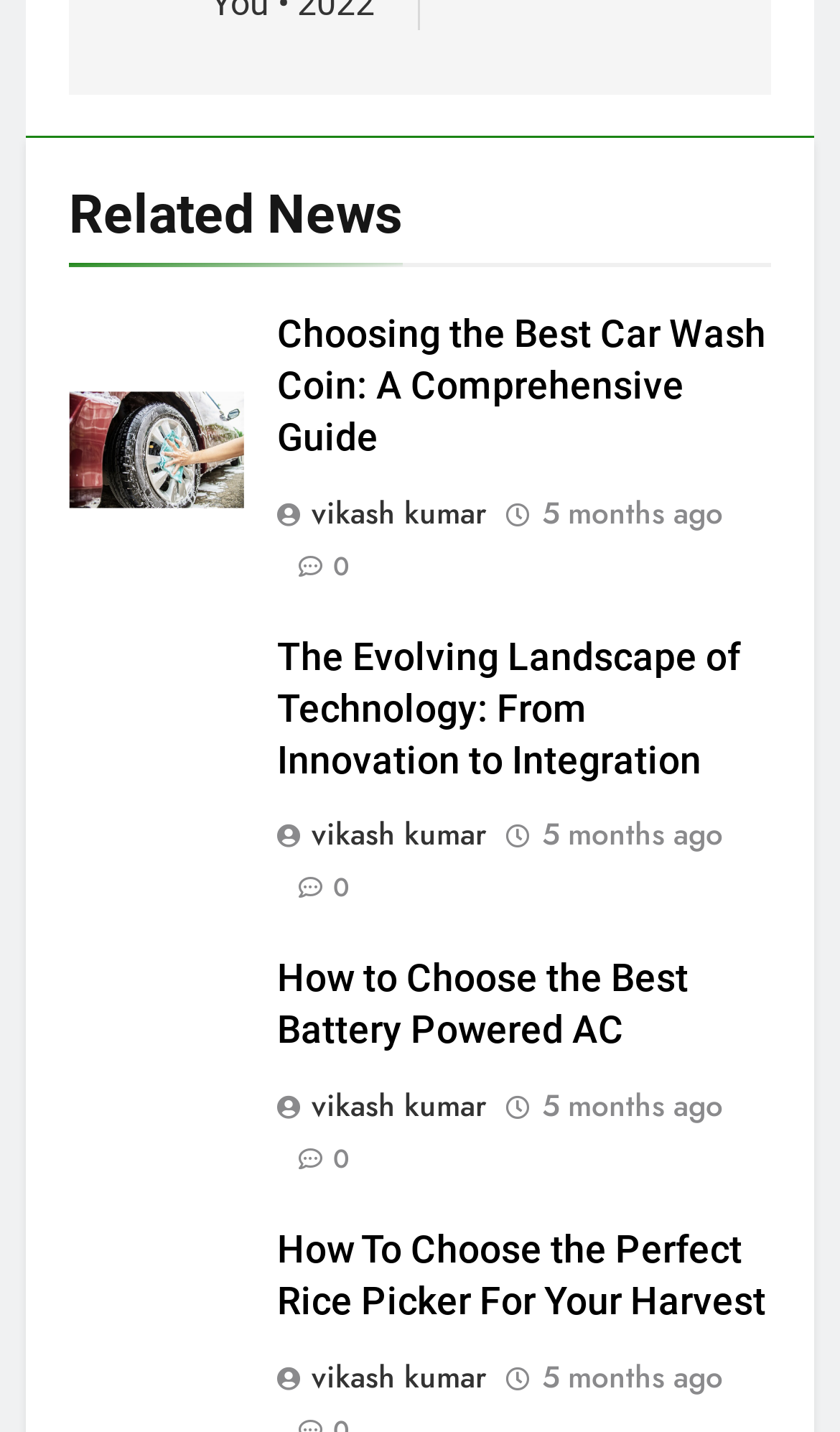Locate the bounding box coordinates of the clickable element to fulfill the following instruction: "Read the article 'Choosing the Best Car Wash Coin: A Comprehensive Guide'". Provide the coordinates as four float numbers between 0 and 1 in the format [left, top, right, bottom].

[0.329, 0.217, 0.918, 0.325]